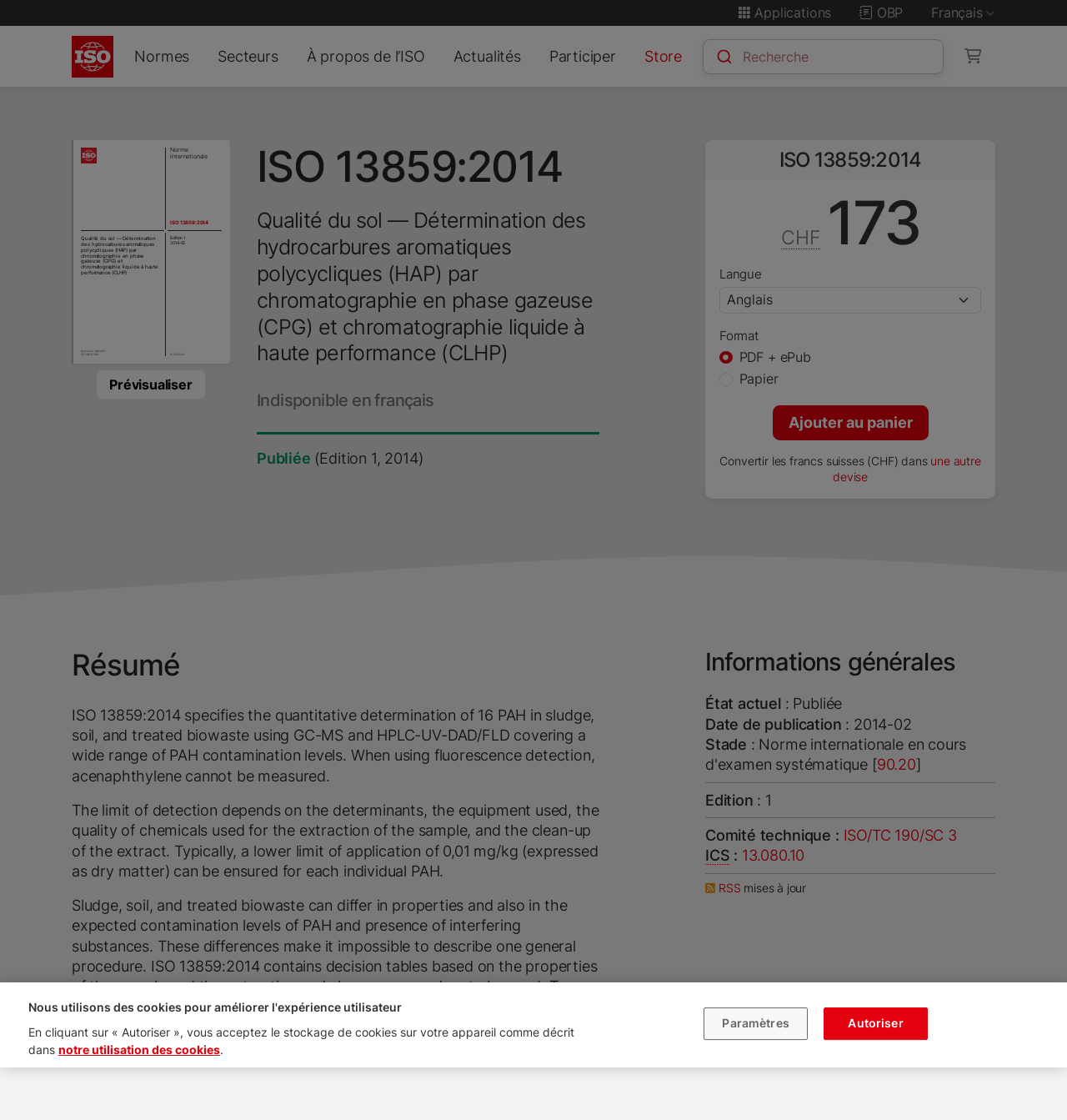Please determine the heading text of this webpage.

ISO 13859:2014
Qualité du sol — Détermination des hydrocarbures aromatiques polycycliques (HAP) par chromatographie en phase gazeuse (CPG) et chromatographie liquide à haute performance (CLHP)